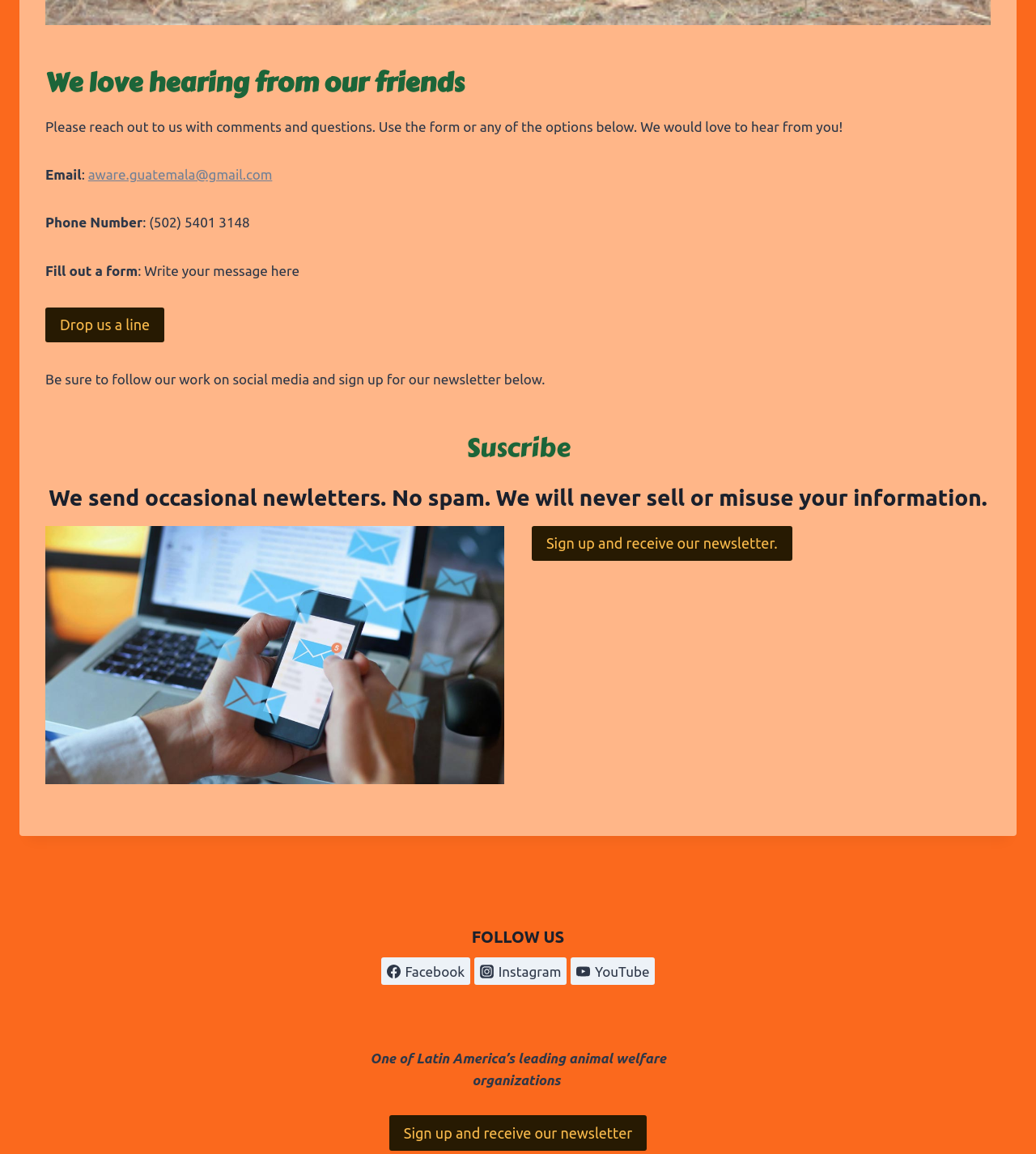How many social media platforms are listed to follow?
Refer to the image and provide a detailed answer to the question.

The section 'FOLLOW US' lists three social media platforms, namely Facebook, Instagram, and YouTube, each with a link and an image icon.